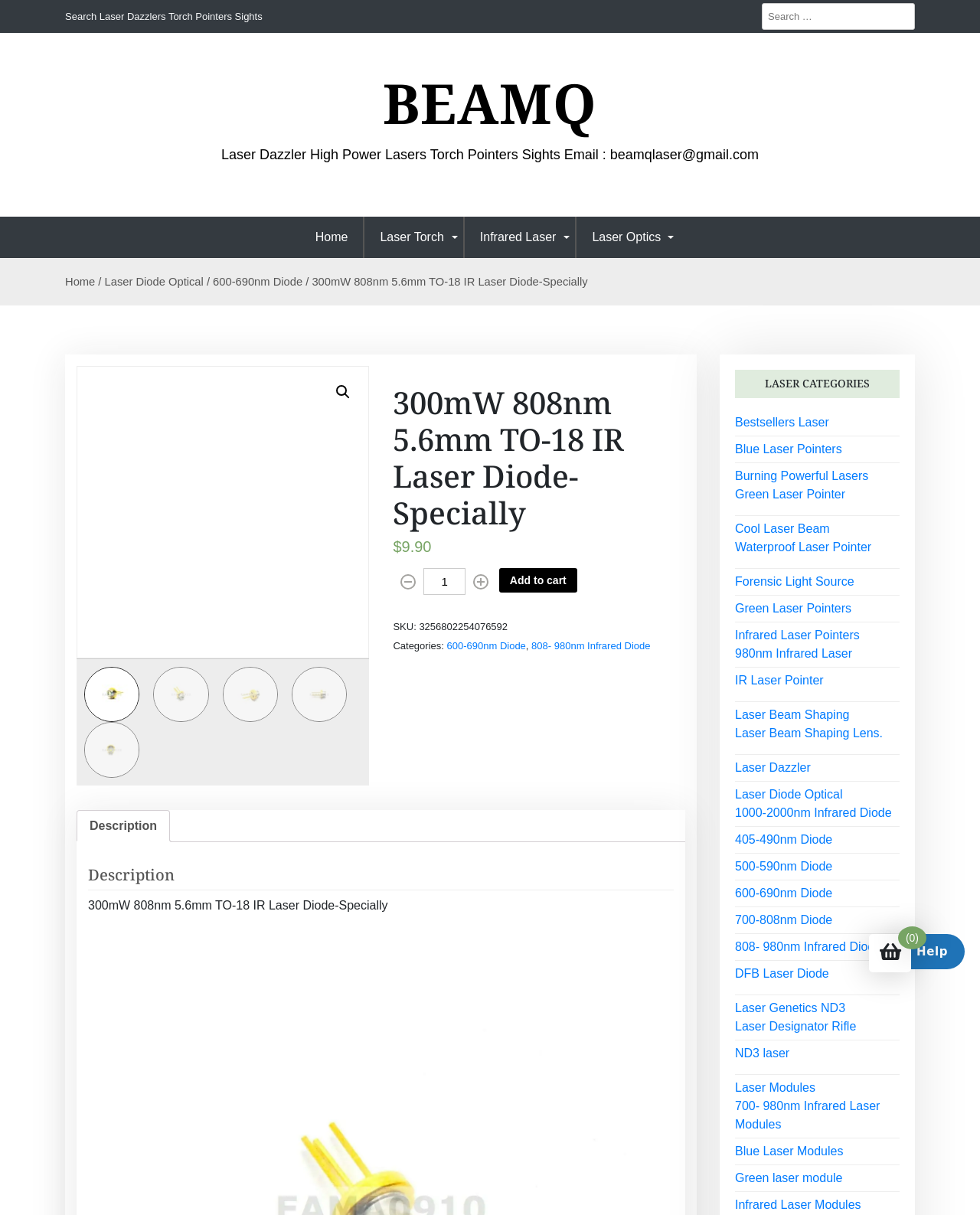Locate the bounding box coordinates of the area you need to click to fulfill this instruction: 'Click on the BEAMQ link'. The coordinates must be in the form of four float numbers ranging from 0 to 1: [left, top, right, bottom].

[0.391, 0.054, 0.609, 0.115]